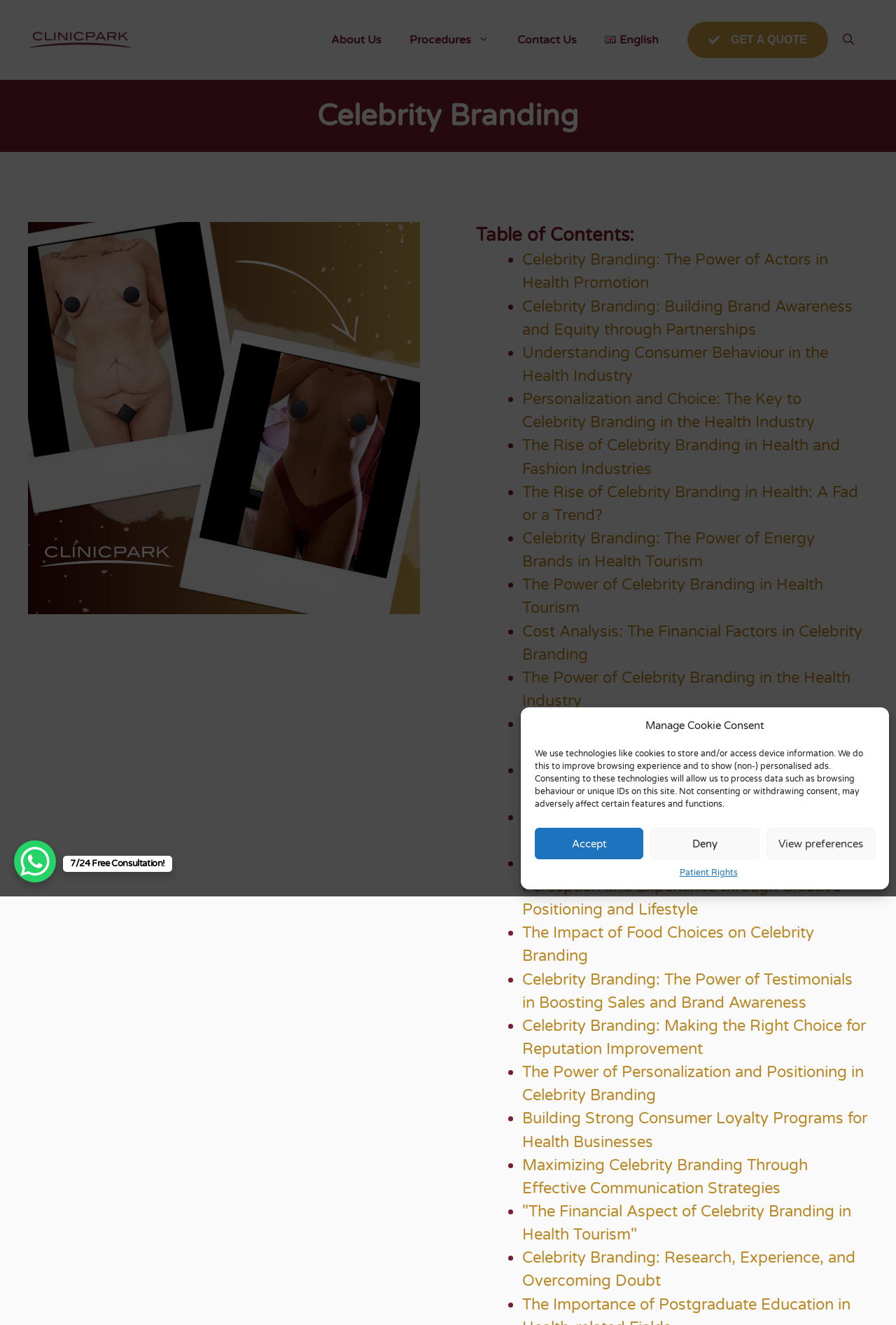Kindly determine the bounding box coordinates for the area that needs to be clicked to execute this instruction: "Open the search".

[0.925, 0.014, 0.969, 0.046]